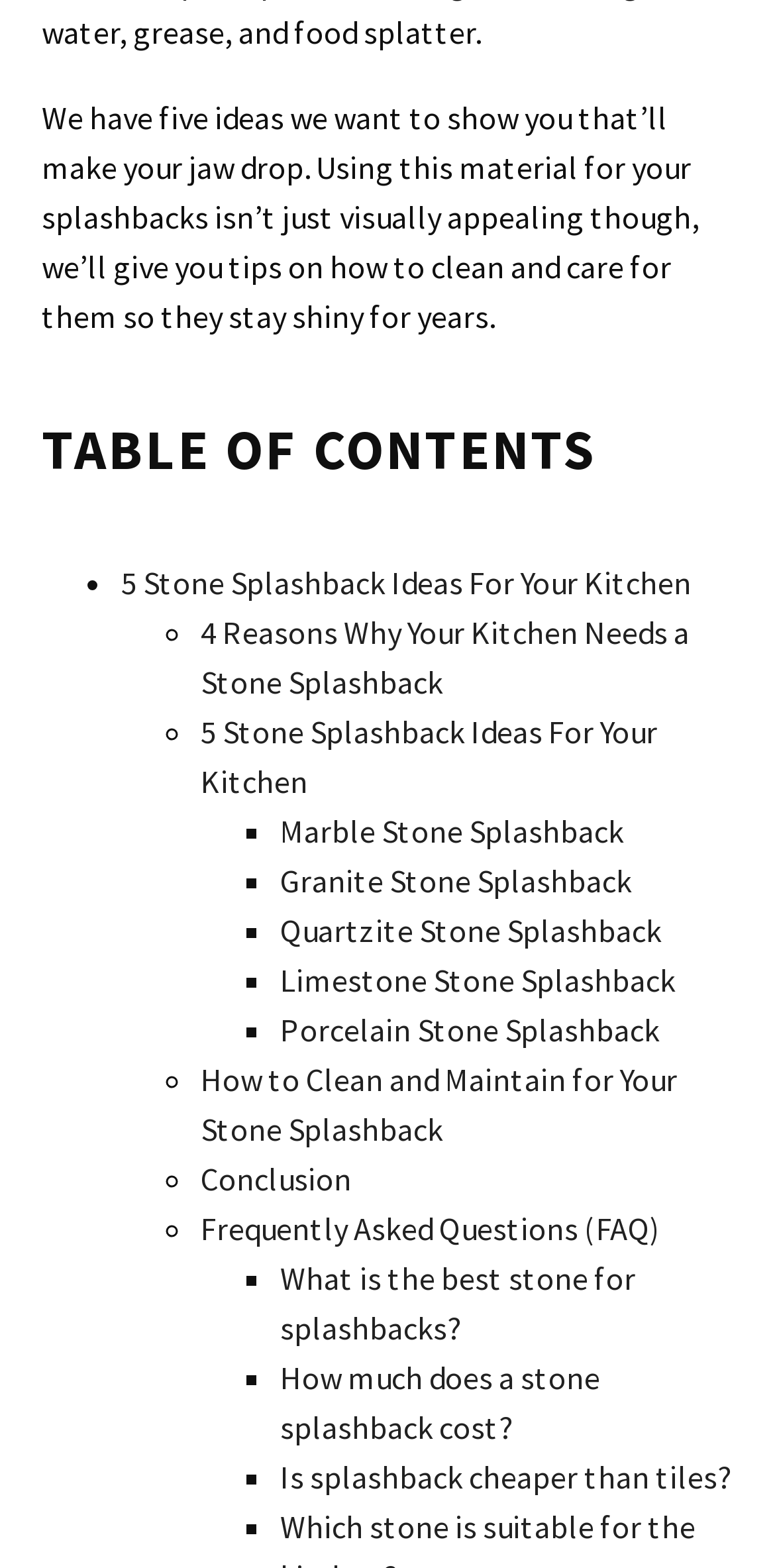What are the top searches on this webpage?
Answer the question with detailed information derived from the image.

Based on the 'Top Searches:' section, I found four top searches listed: Calacatta Vagli, Carrara Gioia, New York, and Verde Alpi. These searches may be popular or related to the topic of stone splashbacks.